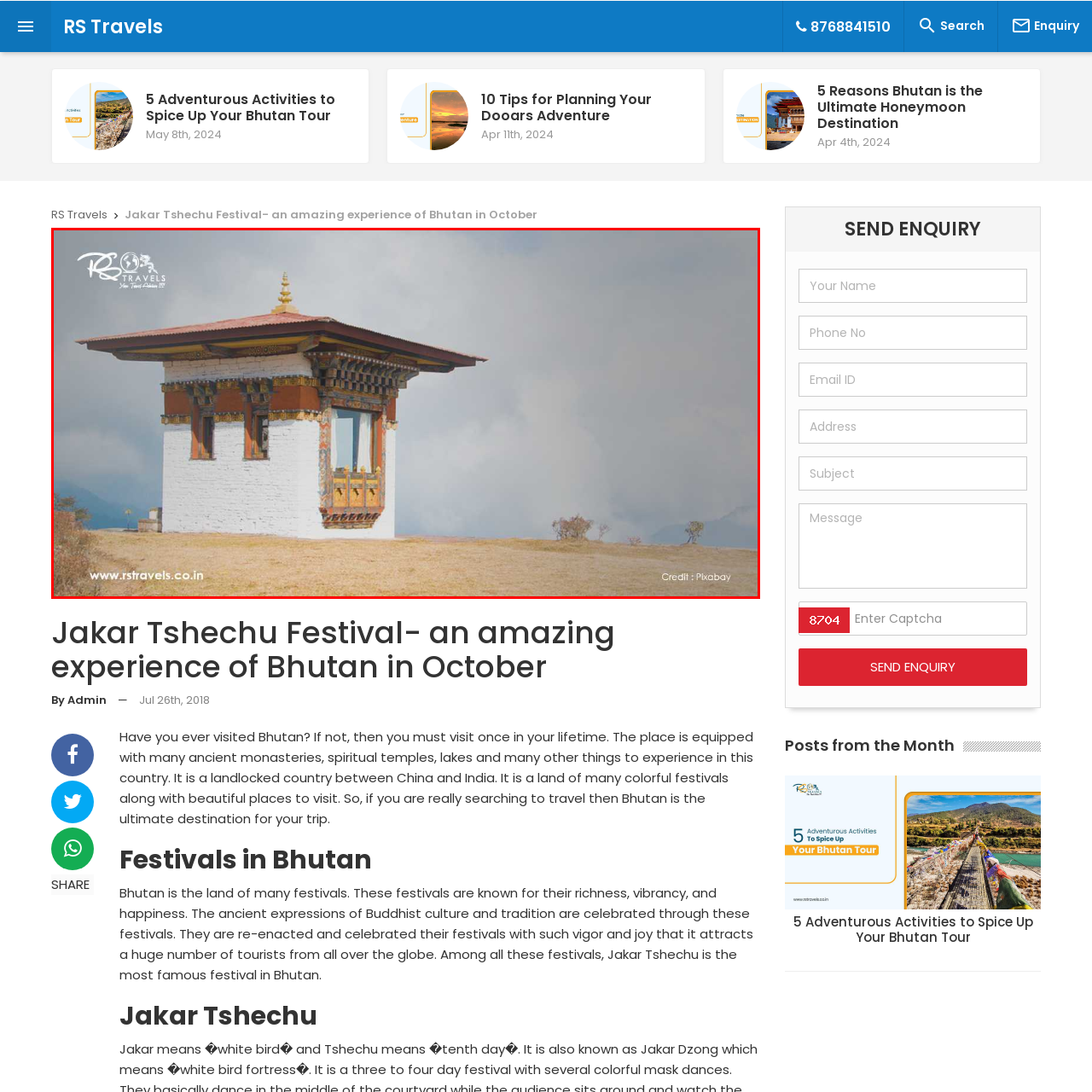Examine the content inside the red boundary in the image and give a detailed response to the following query: What is the surrounding area of the building?

The caption describes the surrounding area as a 'tranquil expanse of grass', emphasizing the building's architectural elegance and cultural significance.